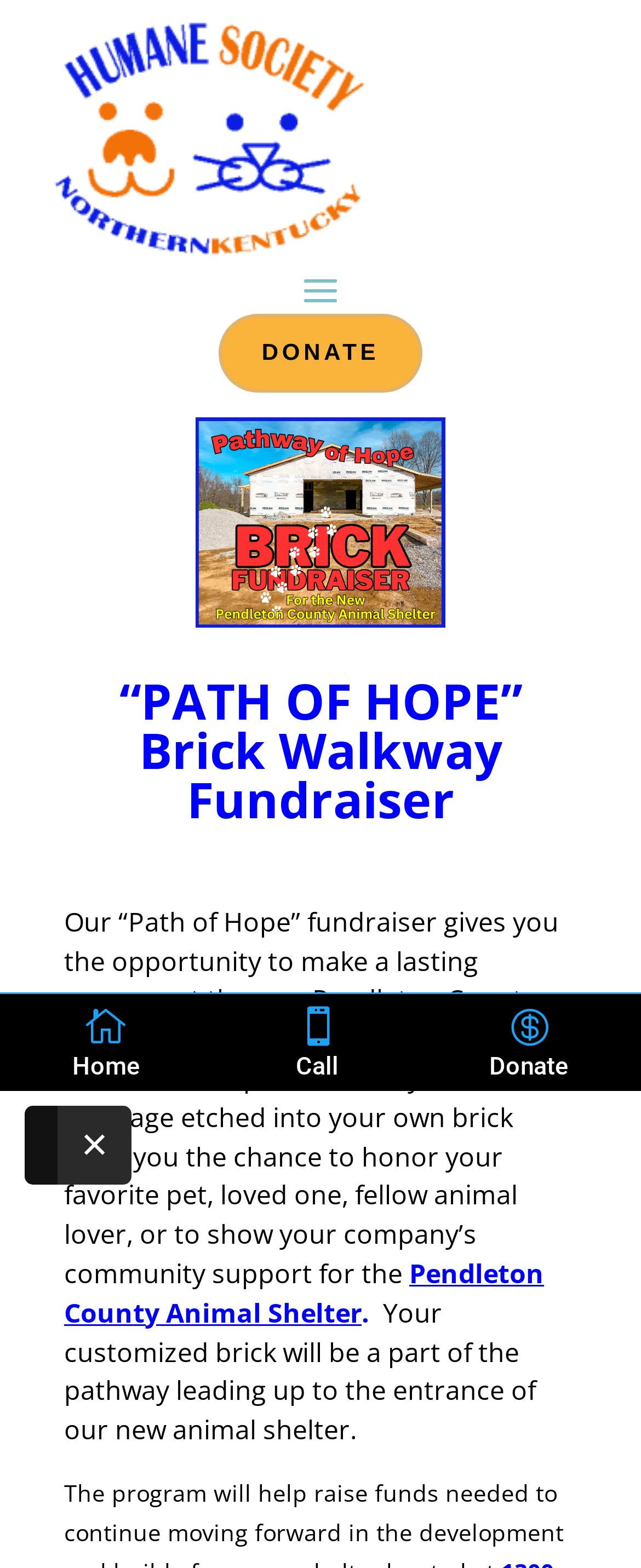Please find and report the primary heading text from the webpage.


“PATH OF HOPE” Brick Walkway Fundraiser